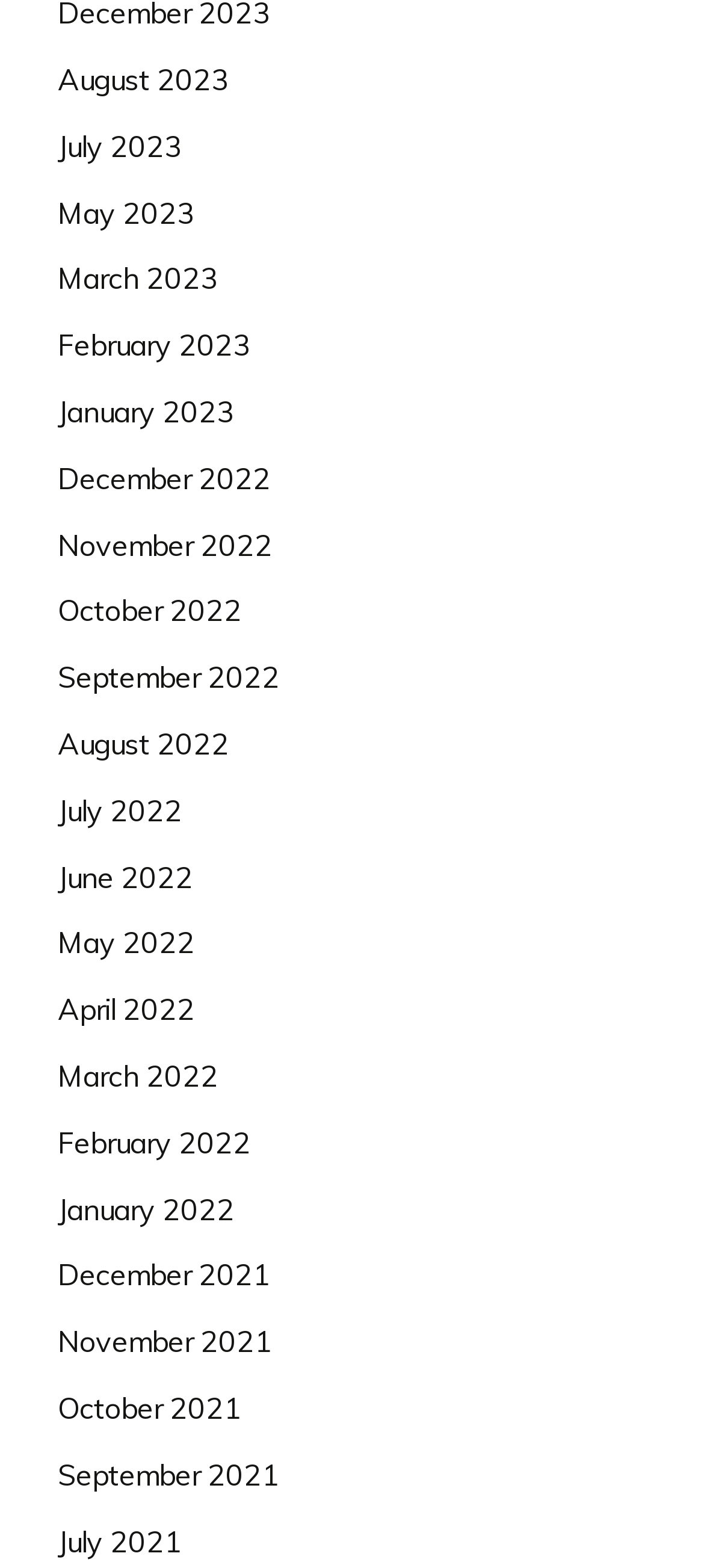Please provide a comprehensive answer to the question based on the screenshot: What is the most recent month listed?

By examining the list of links, I can see that the most recent month listed is August 2023, which is the first link in the list.